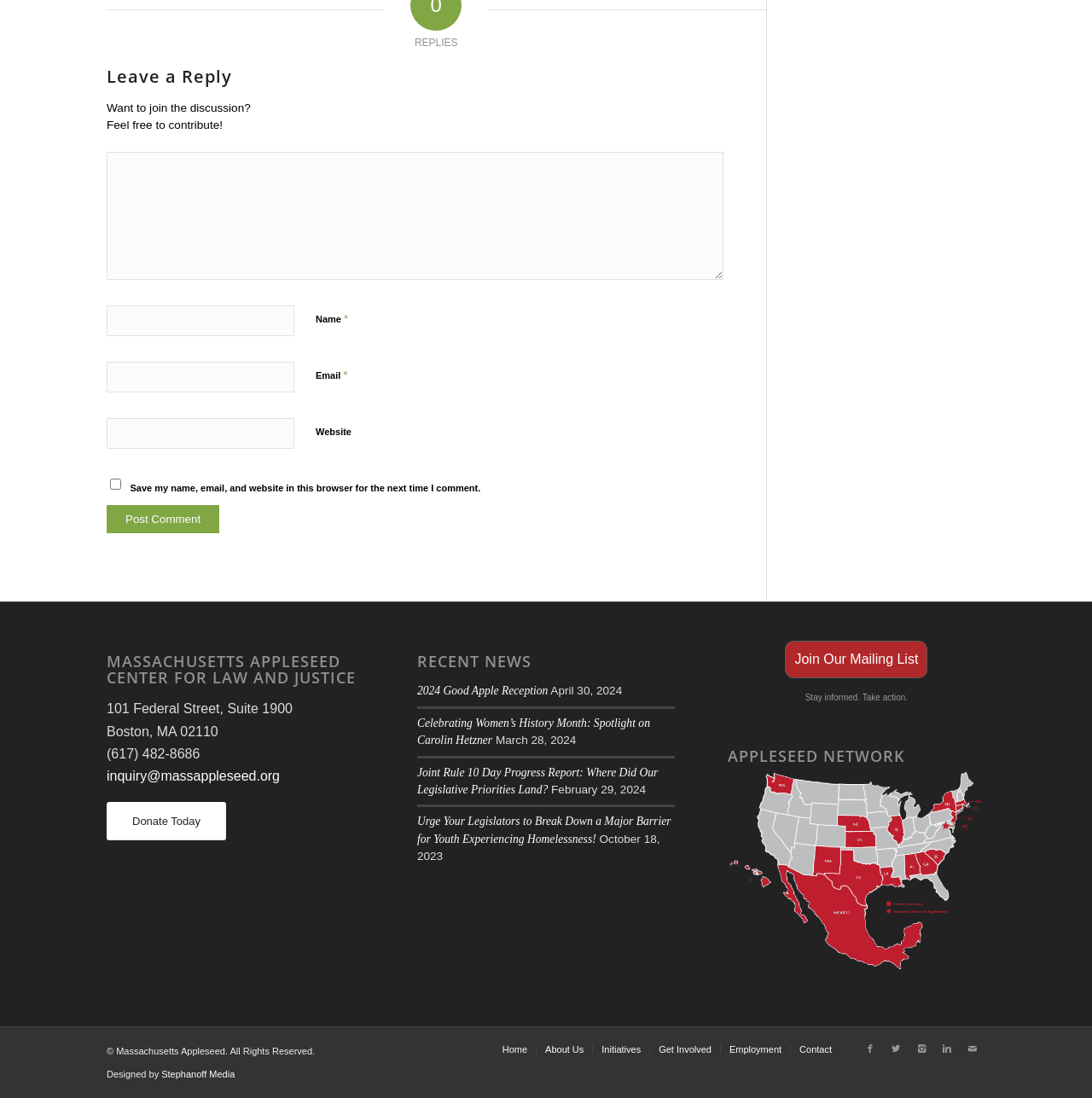What is the organization's address?
Using the screenshot, give a one-word or short phrase answer.

101 Federal Street, Suite 1900